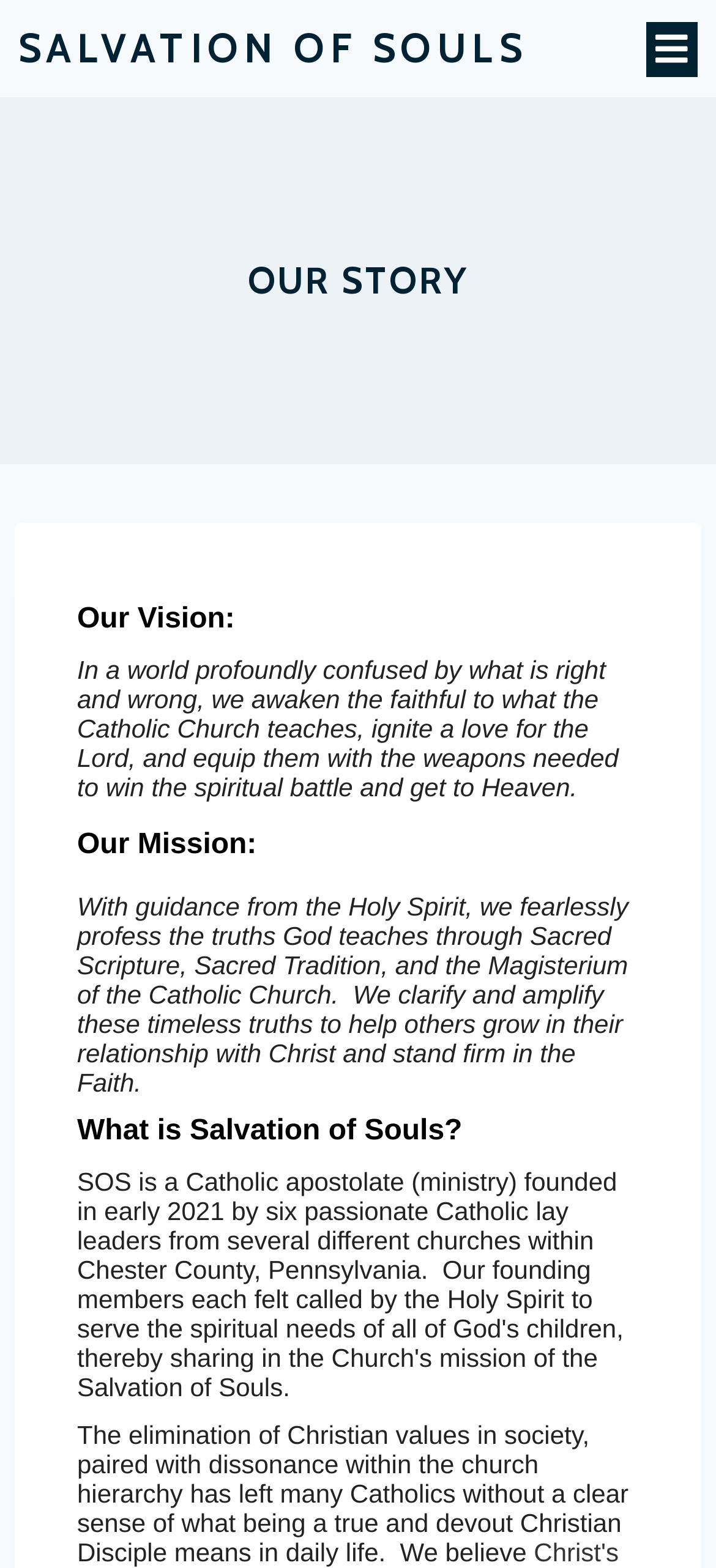Provide your answer in one word or a succinct phrase for the question: 
What is the result of dissonance within the church hierarchy?

Unclear sense of Christian Disciple